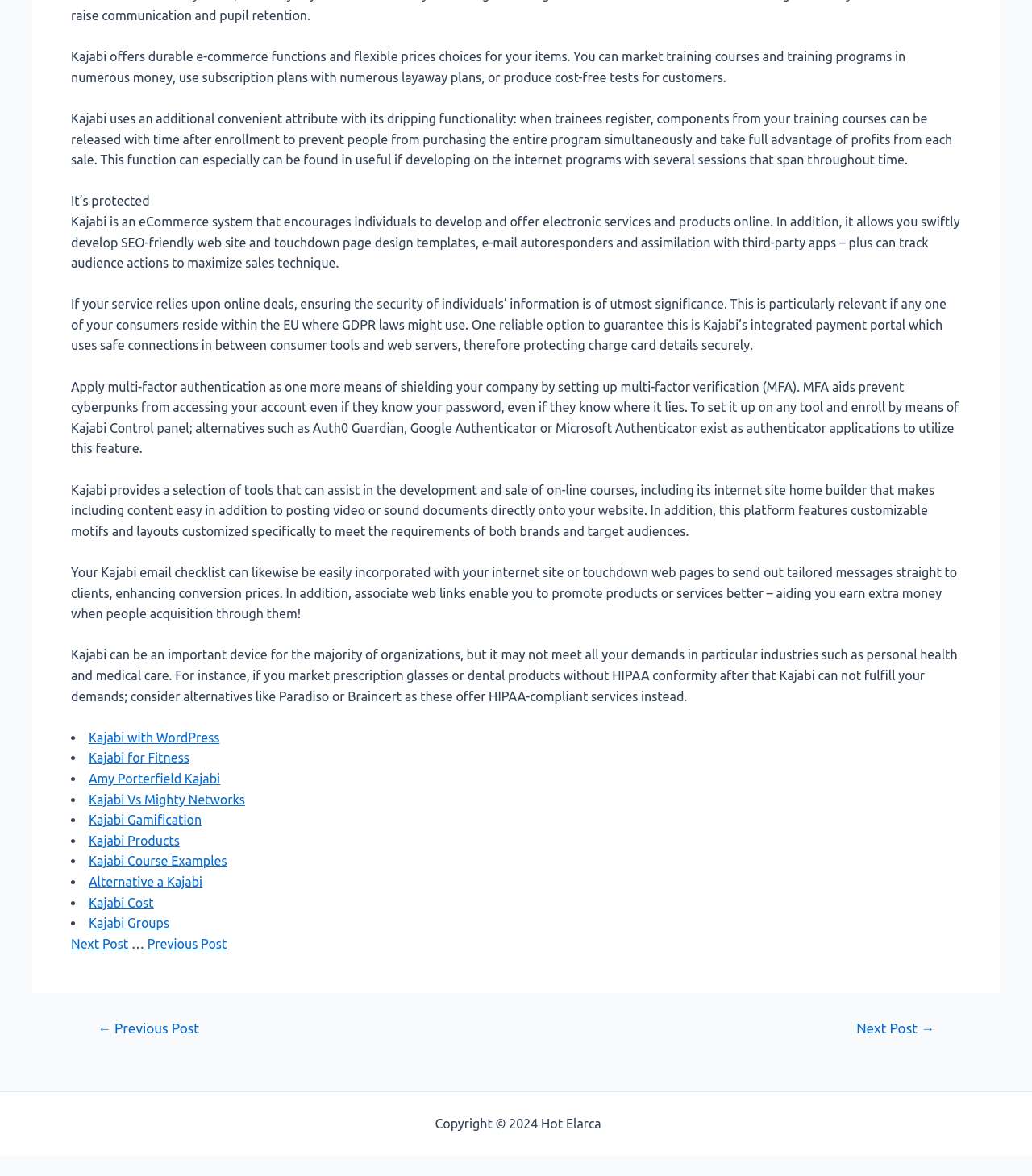Extract the bounding box coordinates for the described element: "What’s New". The coordinates should be represented as four float numbers between 0 and 1: [left, top, right, bottom].

None